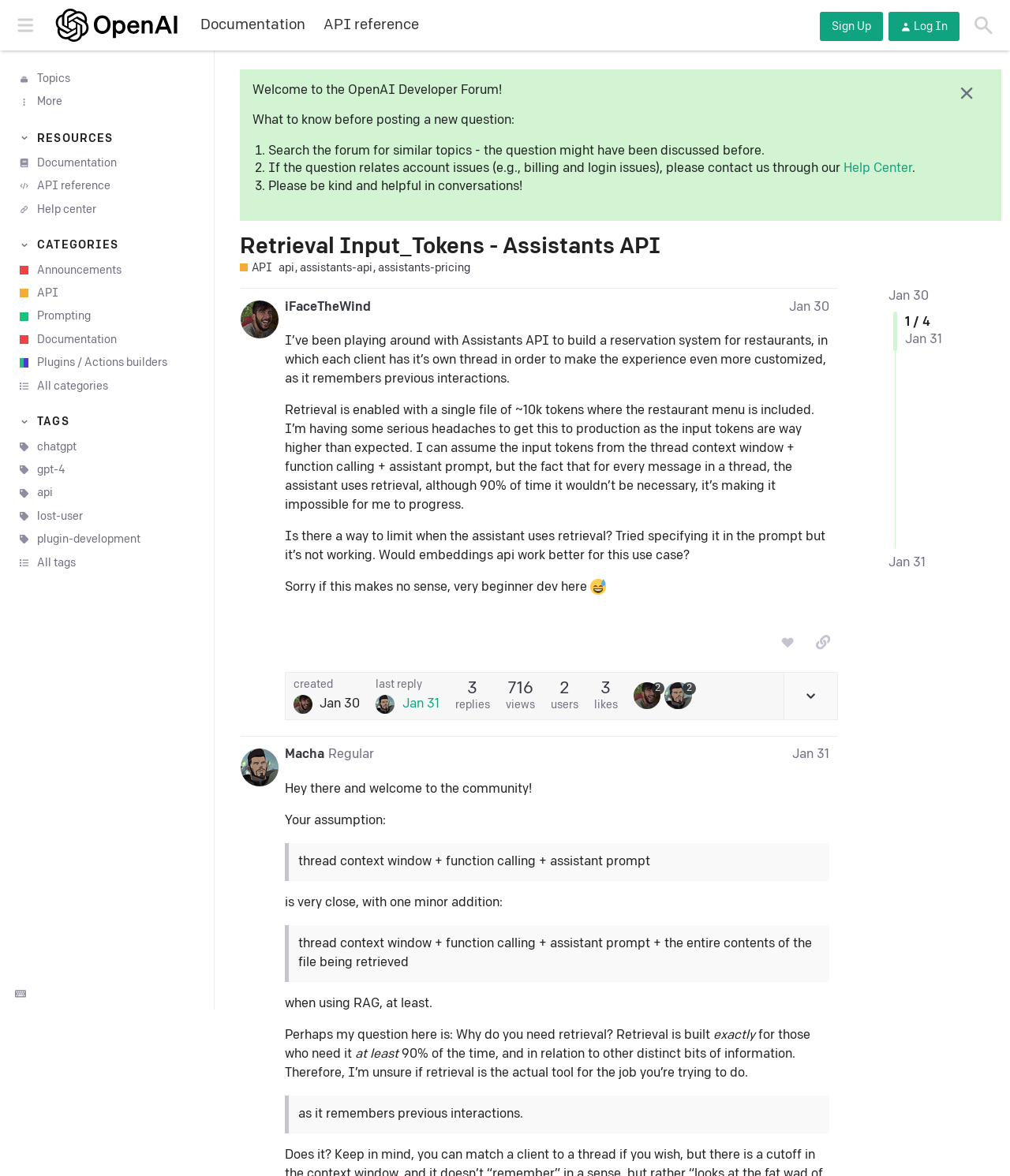Offer a detailed account of what is visible on the webpage.

This webpage is a forum discussion page on the OpenAI Developer Forum. At the top, there is a header section with a button to expand or collapse the sidebar, a link to the OpenAI Developer Forum, and links to Documentation and API reference. On the right side of the header, there are buttons to Sign Up, Log In, and Search.

Below the header, there is a sidebar with several sections, including Resources, Categories, and Tags. Each section has a button to expand or collapse it, and they contain links to various topics, such as Announcements, API, and Plugins/Actions builders.

On the main content area, there is a welcome message and a list of guidelines for posting a new question. The guidelines include searching the forum for similar topics, contacting the Help Center for account issues, and being kind and helpful in conversations.

Below the guidelines, there is a heading that reads "Retrieval Input_Tokens - Assistants API" with a link to the same topic. There is also a description of the topic, which is about building with OpenAI's API.

Underneath, there is a list of tags related to the topic, including api, assistants-api, and assistants-pricing. There are also links to specific dates, such as Jan 30 and Jan 31, which likely represent the dates of posts or comments.

The main content area also contains a post from a user named iFaceTheWind, dated Jan 30. The post discusses building a reservation system for restaurants using the Assistants API, and how each client has its own thread to make the experience more customized.